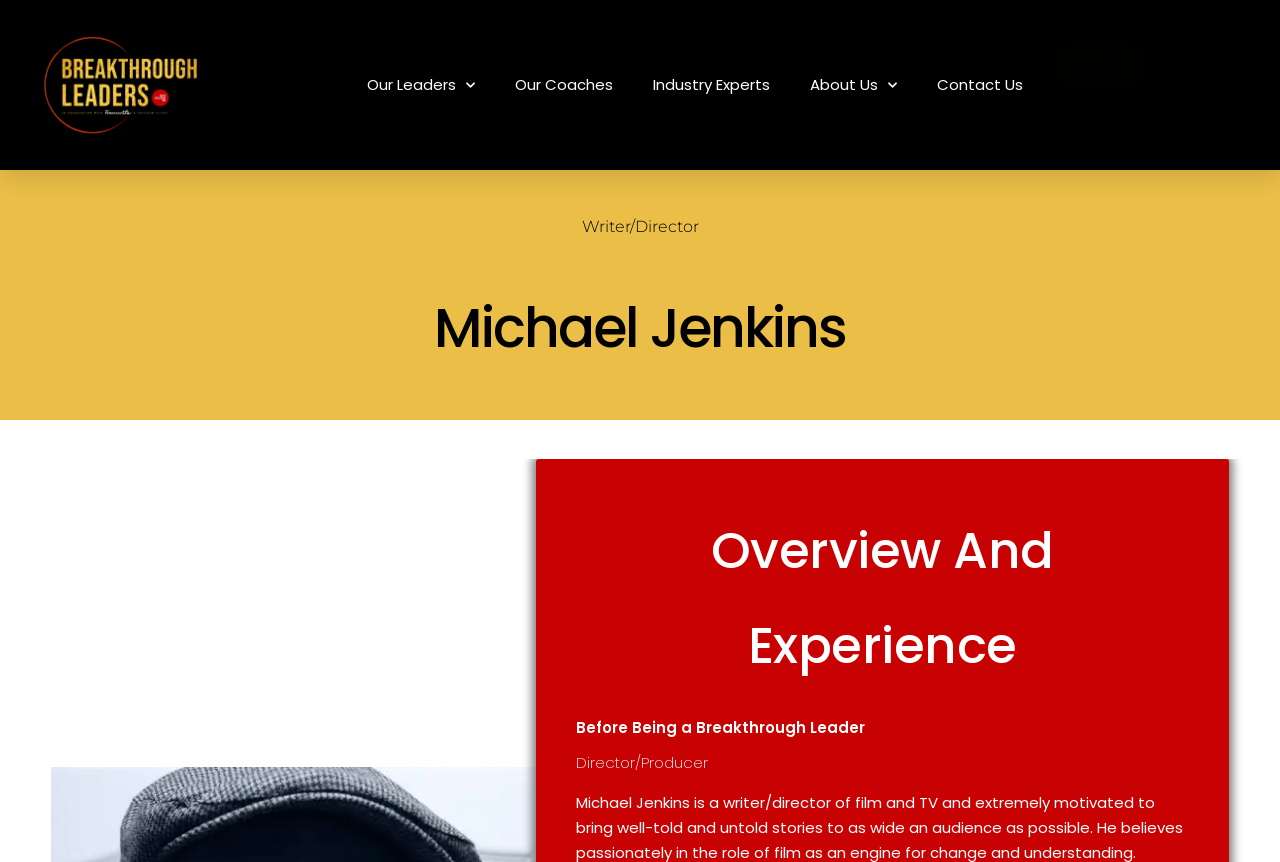Utilize the information from the image to answer the question in detail:
What is the purpose of Michael Jenkins' work?

Although the meta description is not to be used to generate questions, the webpage's content suggests that Michael Jenkins is motivated to bring well-told and untold stories, which implies that this is the purpose of his work as a writer and director.